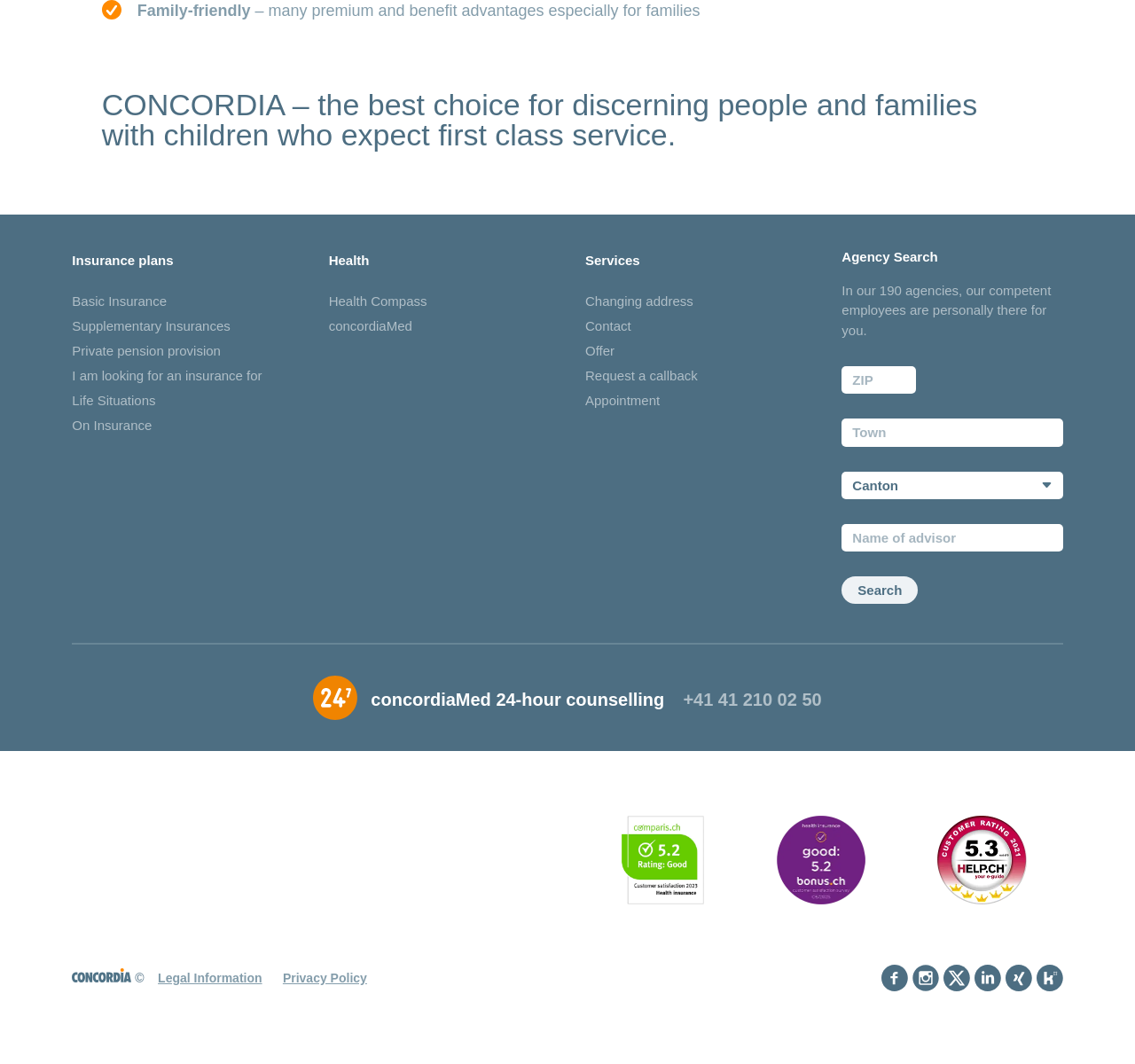How many social media platforms are linked?
Please answer the question with as much detail as possible using the screenshot.

The webpage provides links to six social media platforms, including Facebook, Instagram, Twitter, Linkedin, Xing, and Kununu, which suggests that the website is connected to these six platforms.